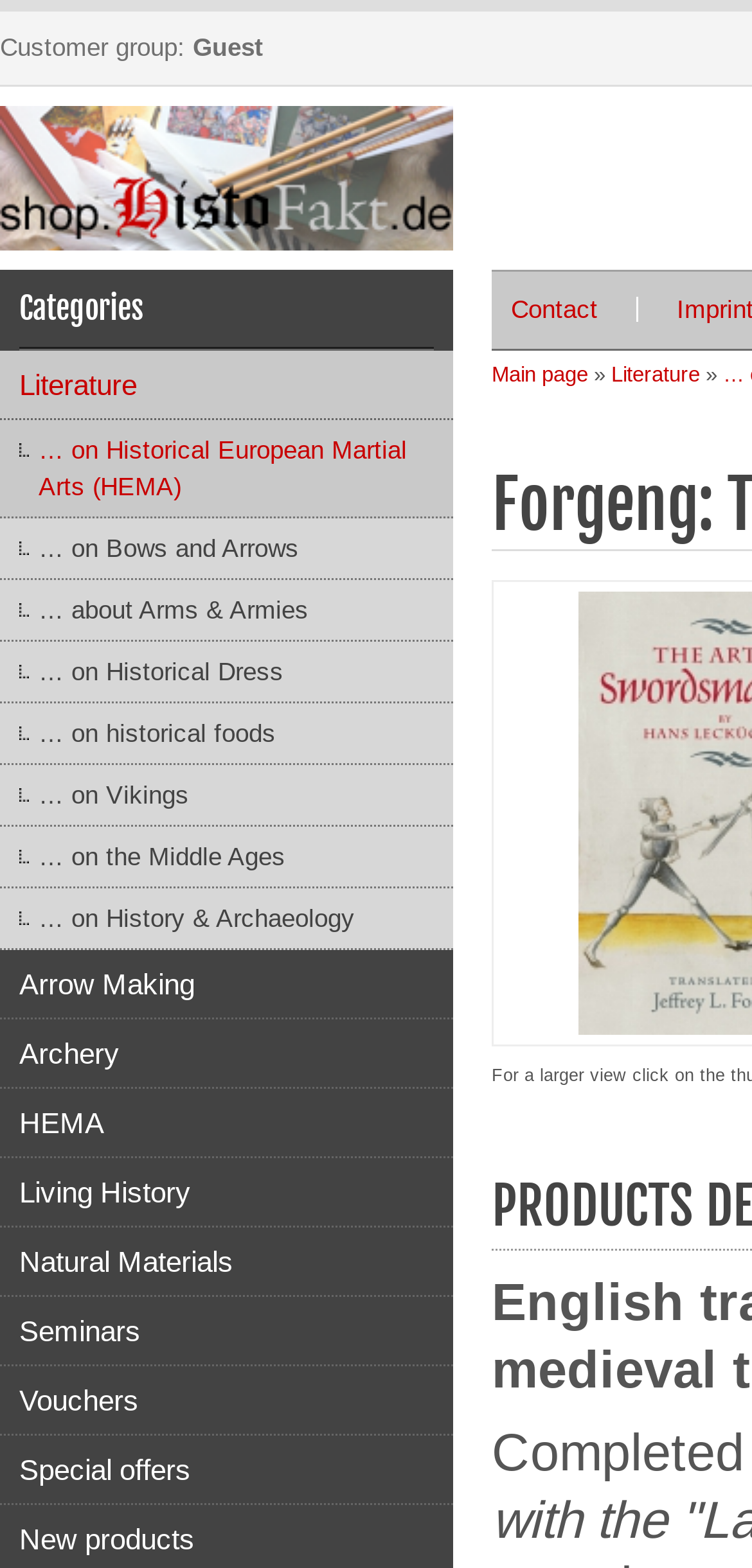Kindly provide the bounding box coordinates of the section you need to click on to fulfill the given instruction: "Browse seminars".

[0.0, 0.827, 0.603, 0.871]